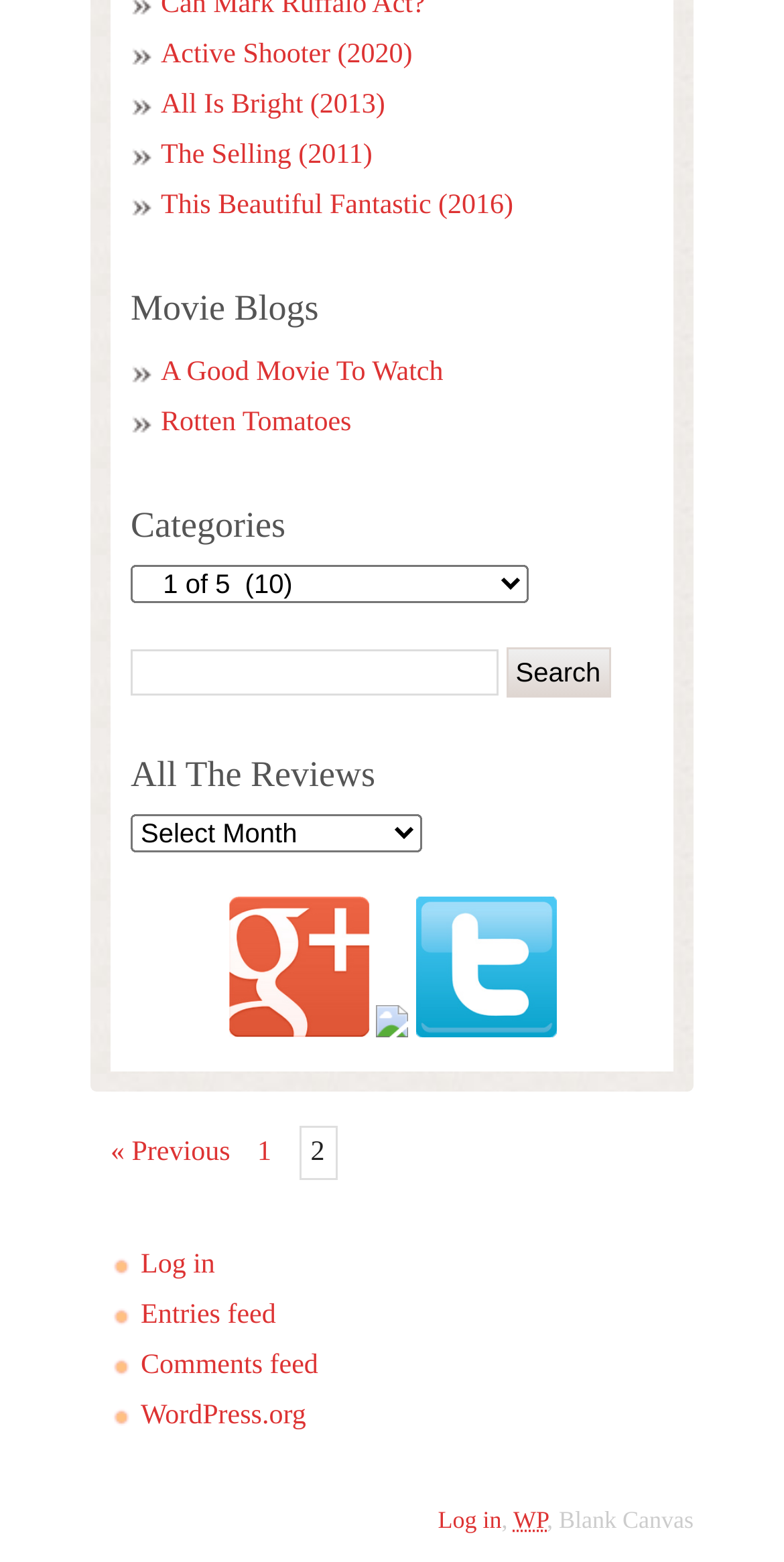Please identify the coordinates of the bounding box for the clickable region that will accomplish this instruction: "Select a category".

[0.167, 0.362, 0.674, 0.386]